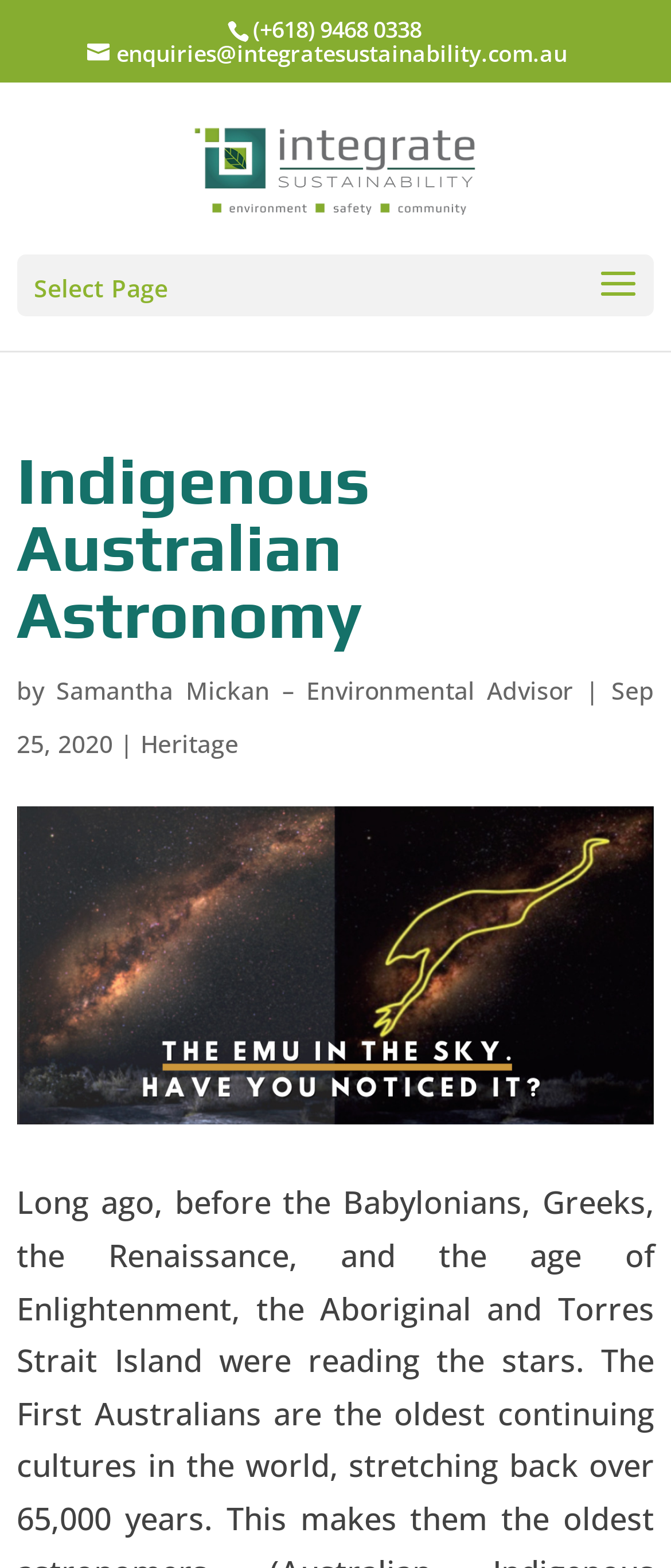Respond with a single word or phrase for the following question: 
Who is the author of the article?

Samantha Mickan